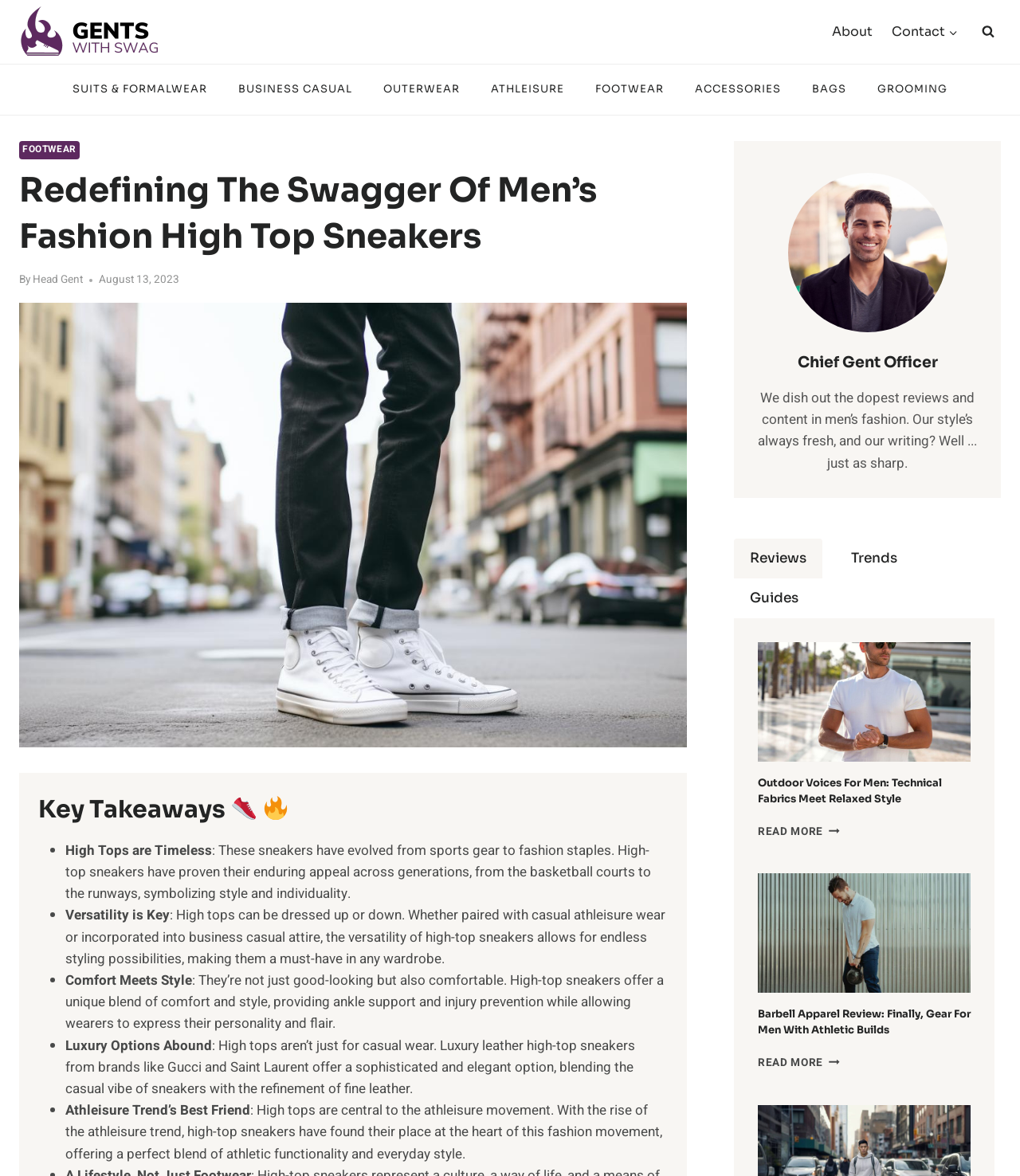Please identify the bounding box coordinates of the clickable region that I should interact with to perform the following instruction: "Click on the 'Book Now' button". The coordinates should be expressed as four float numbers between 0 and 1, i.e., [left, top, right, bottom].

None